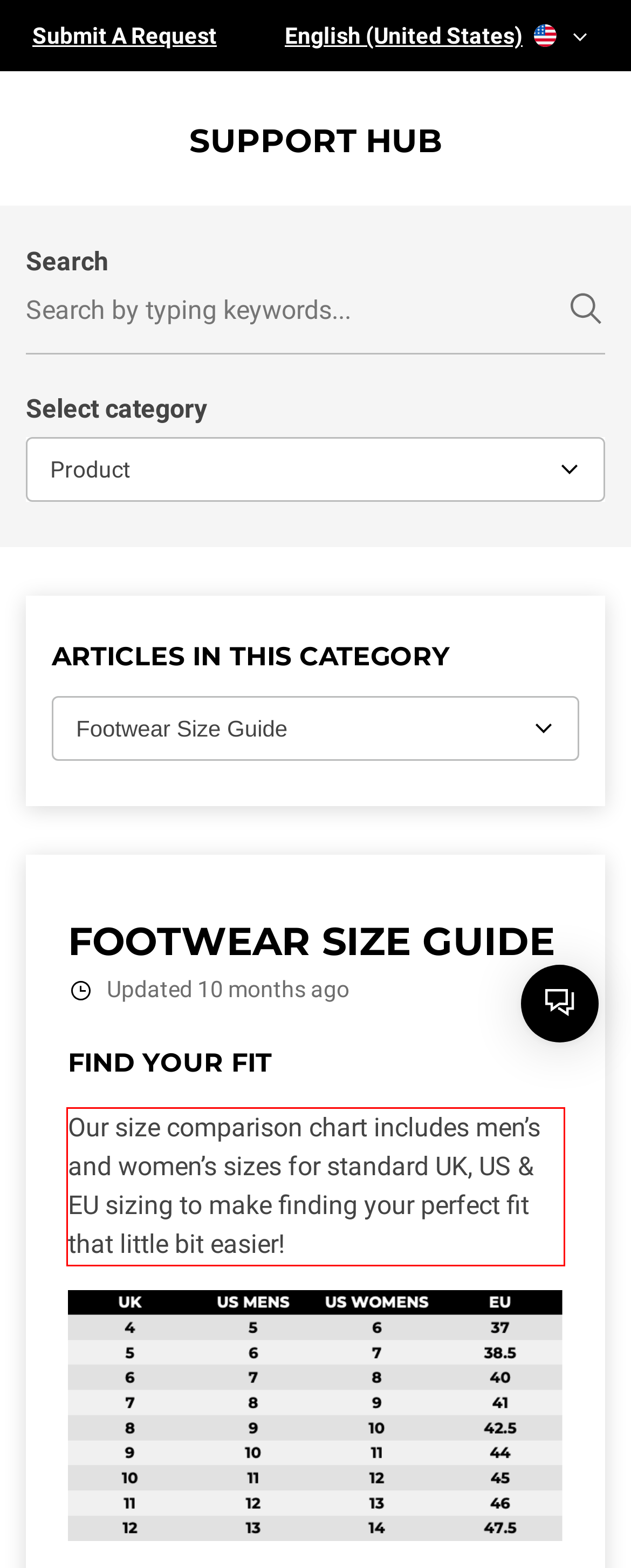Using the provided screenshot of a webpage, recognize the text inside the red rectangle bounding box by performing OCR.

Our size comparison chart includes men’s and women’s sizes for standard UK, US & EU sizing to make finding your perfect fit that little bit easier!